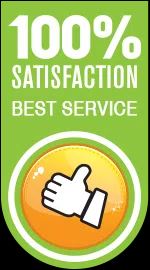Analyze the image and give a detailed response to the question:
What symbol is displayed on the circular icon?

The caption states that the circular icon displays a thumbs-up symbol, which is indicative of approval and positive experiences.